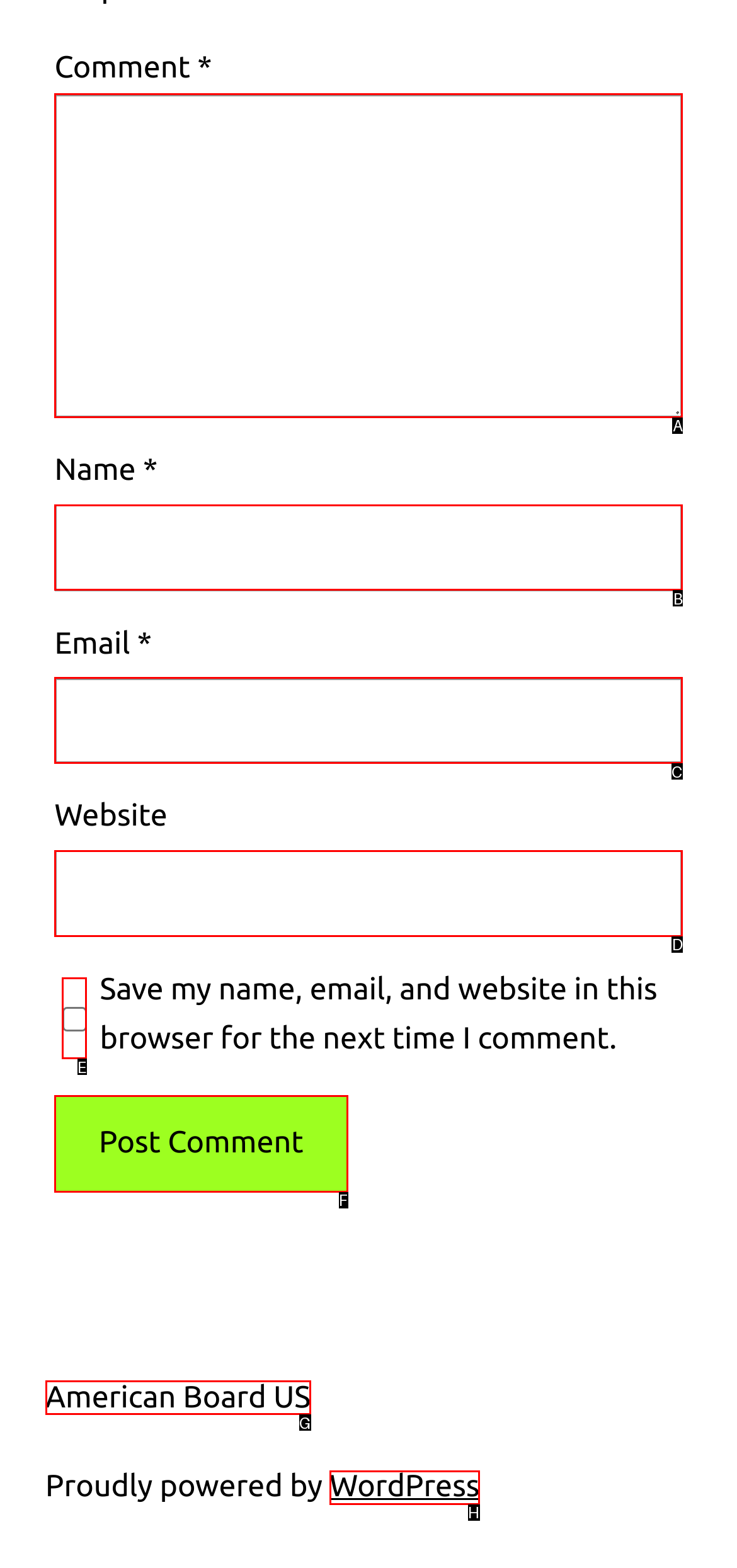Determine which letter corresponds to the UI element to click for this task: Input your email
Respond with the letter from the available options.

C